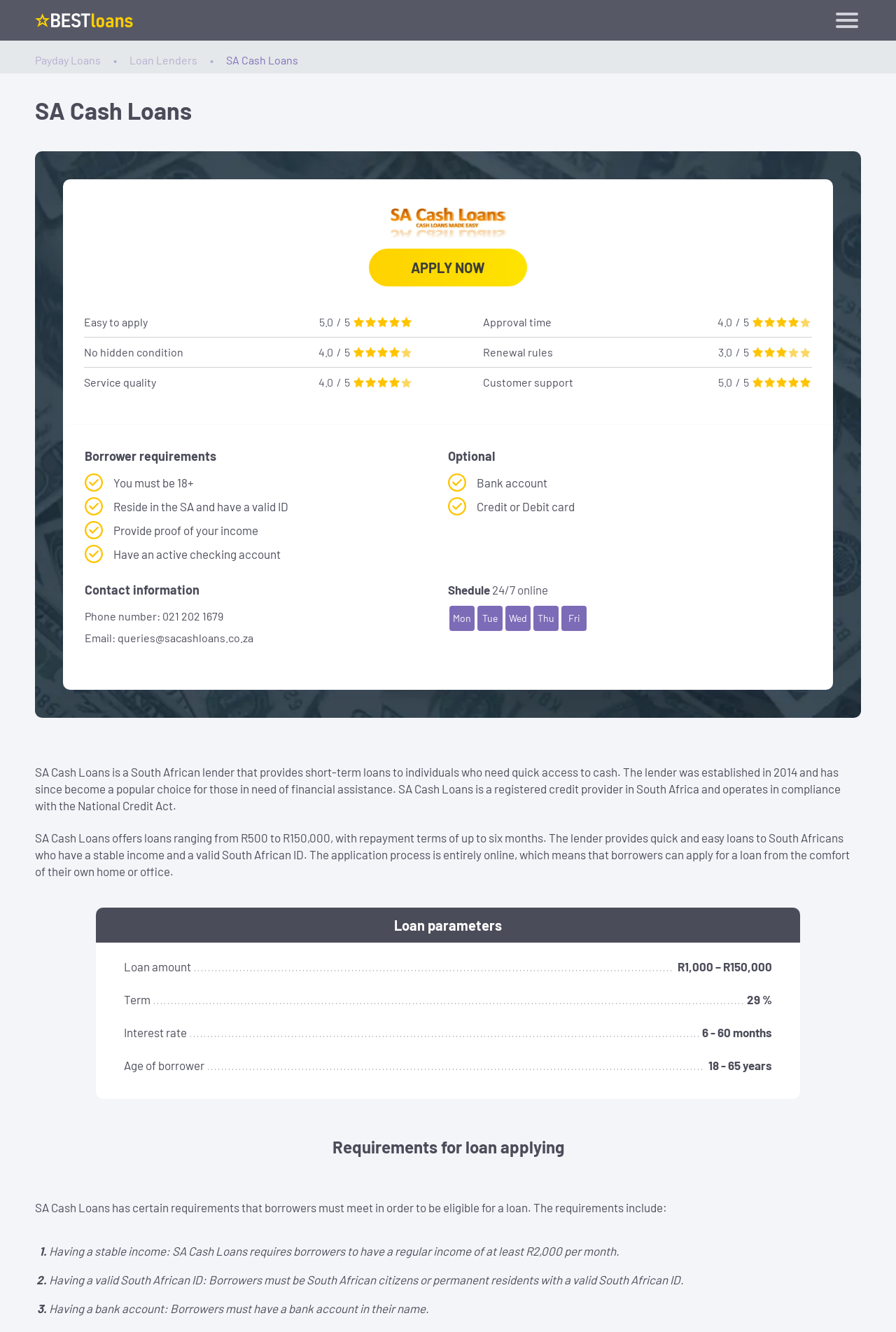Find the bounding box coordinates for the area you need to click to carry out the instruction: "Click the 'APPLY NOW' button". The coordinates should be four float numbers between 0 and 1, indicated as [left, top, right, bottom].

[0.459, 0.195, 0.541, 0.207]